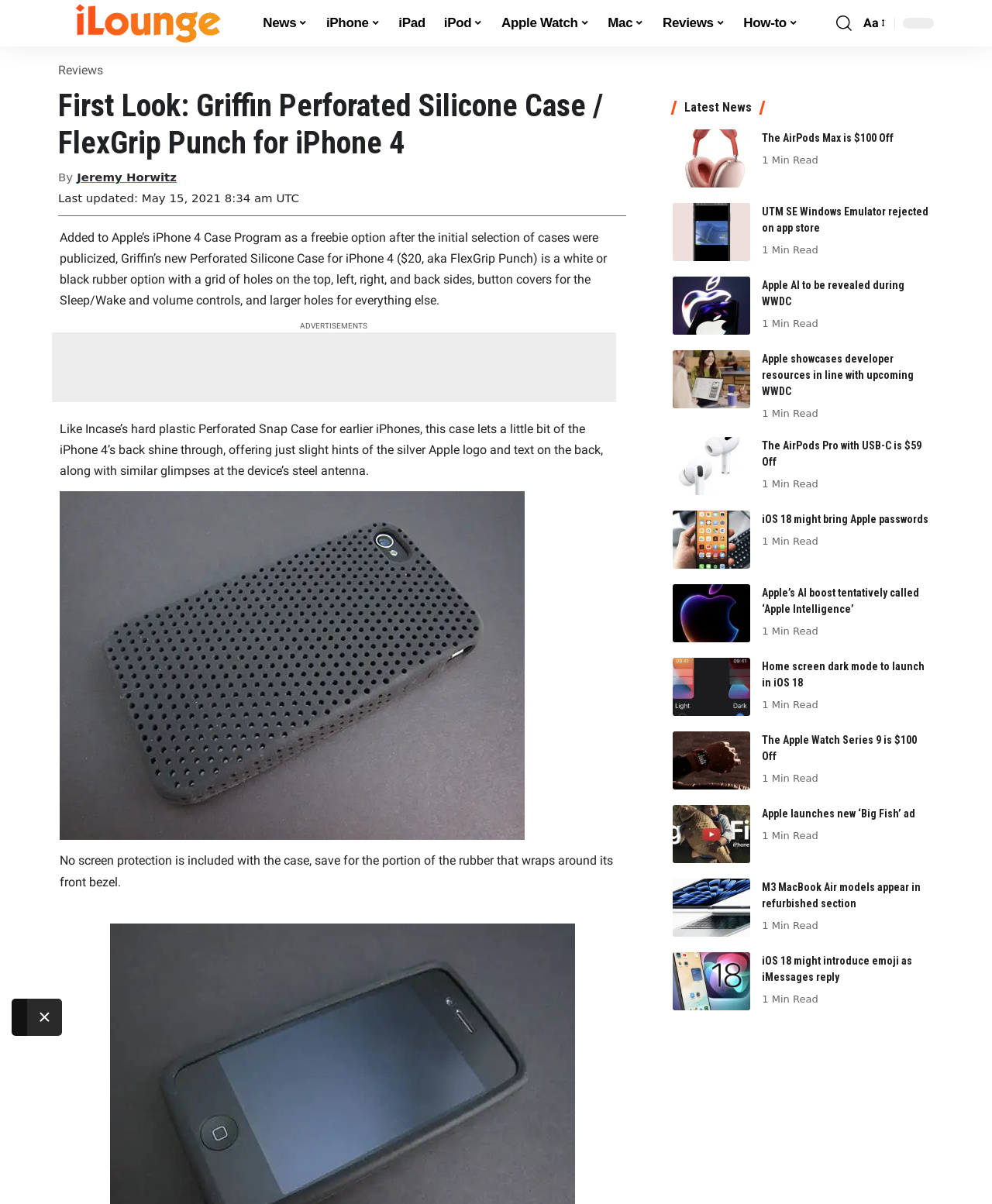Can you specify the bounding box coordinates for the region that should be clicked to fulfill this instruction: "close the window".

[0.027, 0.829, 0.062, 0.86]